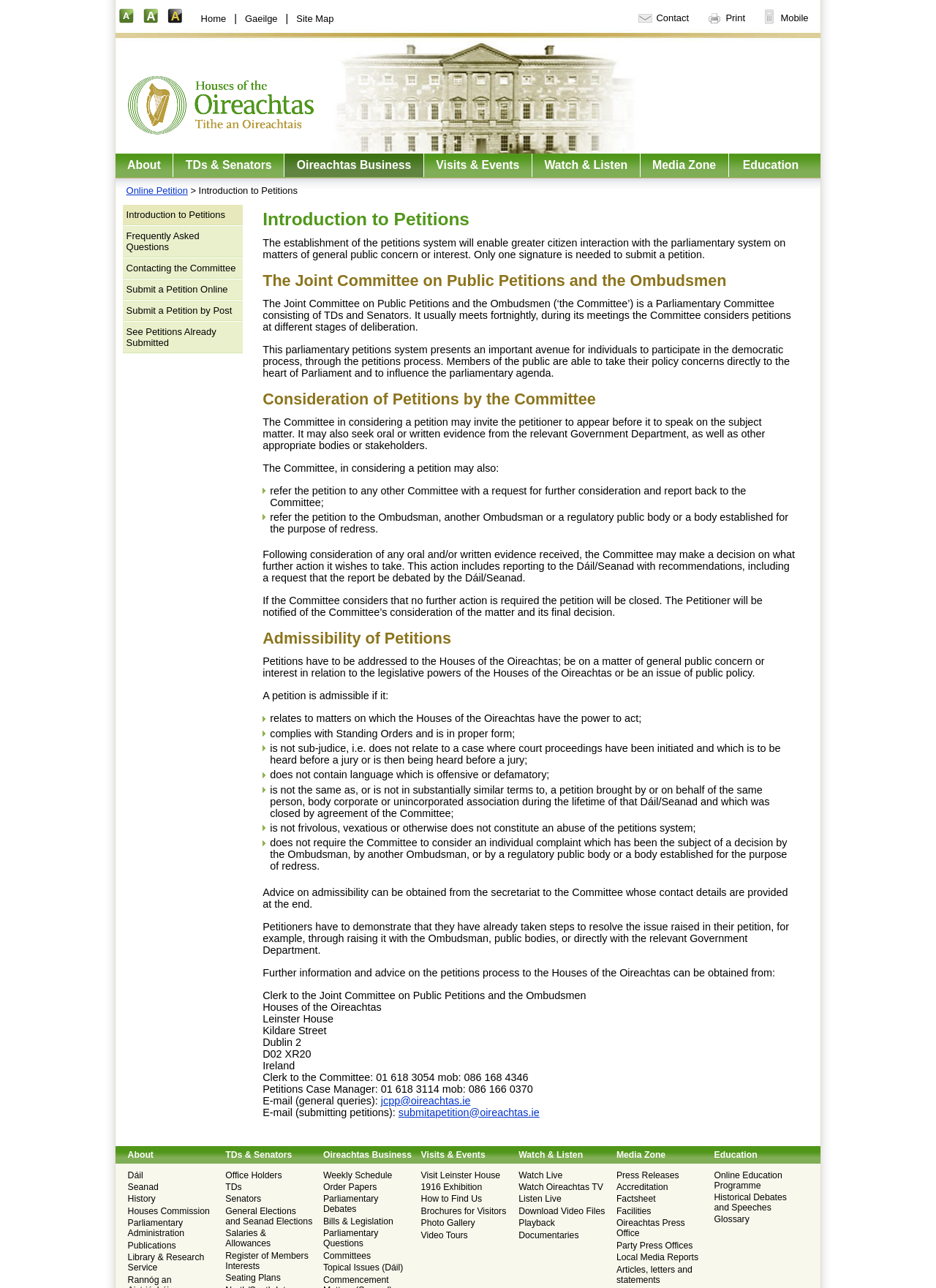Create an elaborate caption for the webpage.

The webpage is about petitioning the Houses of the Oireachtas, with a focus on the online petition system. At the top of the page, there are several links to adjust font size, switch to high contrast layout, and access the home page, site map, and contact information. Below this, there is an image of the Houses of the Oireachtas.

The main content of the page is divided into sections, starting with an introduction to petitions, which explains the purpose and benefits of the petition system. This is followed by a detailed description of the Joint Committee on Public Petitions and the Ombudsmen, including their role and responsibilities.

The next section outlines the consideration of petitions by the committee, including the steps involved in reviewing and responding to petitions. This is followed by a section on the admissibility of petitions, which lists the criteria that petitions must meet to be considered.

The page also provides contact information for the Clerk to the Joint Committee on Public Petitions and the Ombudsmen, as well as a petitions case manager. Additionally, there are links to email addresses for general queries and submitting petitions.

On the right-hand side of the page, there are links to various sections, including "About", "TDs & Senators", "Oireachtas Business", "Visits & Events", "Watch & Listen", "Media Zone", and "Education". These links are organized into categories, with sub-links providing more specific information.